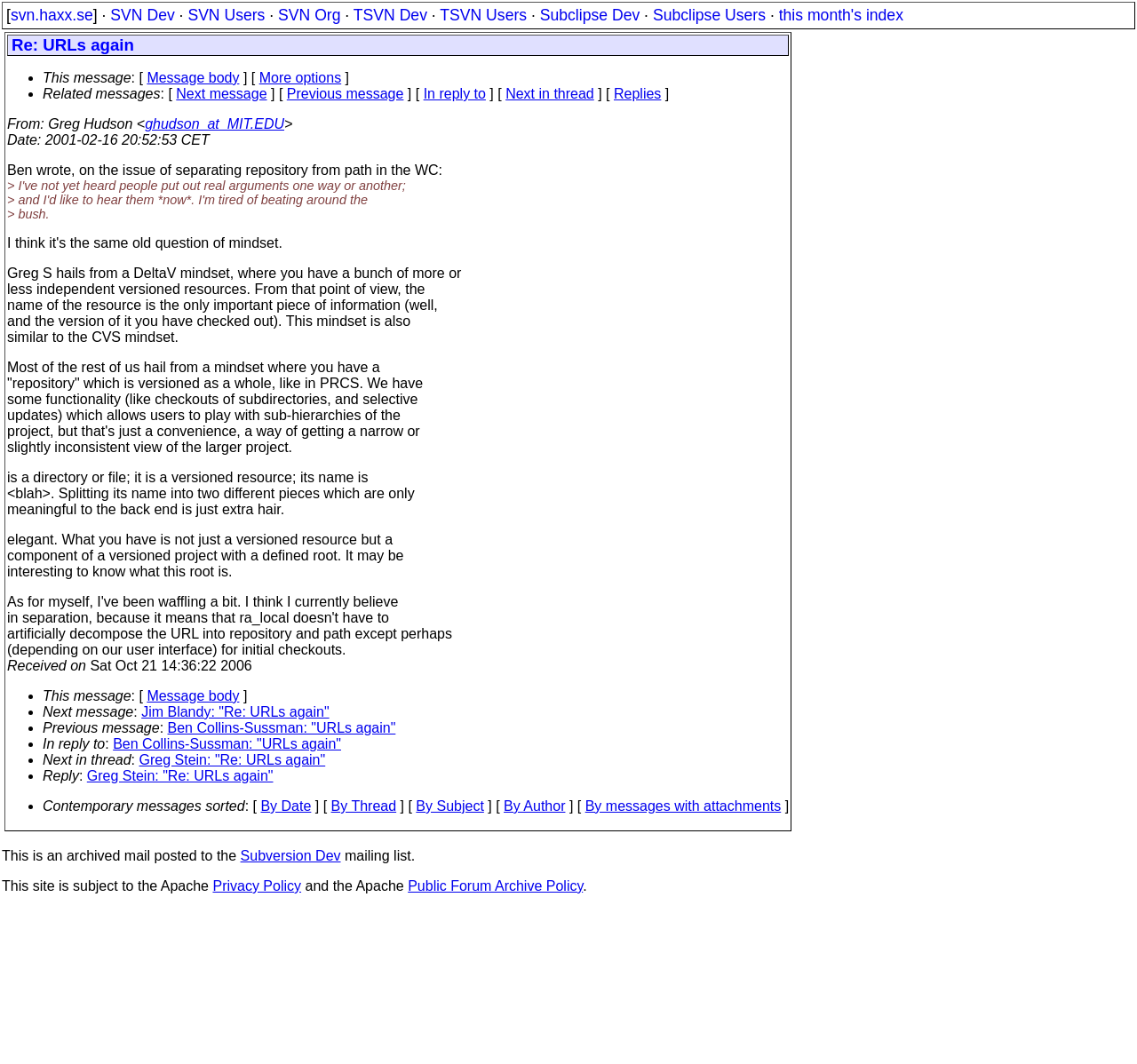Show the bounding box coordinates for the HTML element described as: "Public Forum Archive Policy".

[0.359, 0.826, 0.513, 0.84]